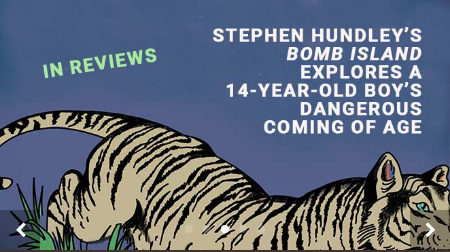Observe the image and answer the following question in detail: What is the age of the boy in the story?

The bold white text notes that 'STEPHEN HUNDLEY’S BOMB ISLAND EXPLORES A 14-YEAR-OLD BOY’S DANGEROUS COMING OF AGE', which explicitly states the age of the boy in the story.